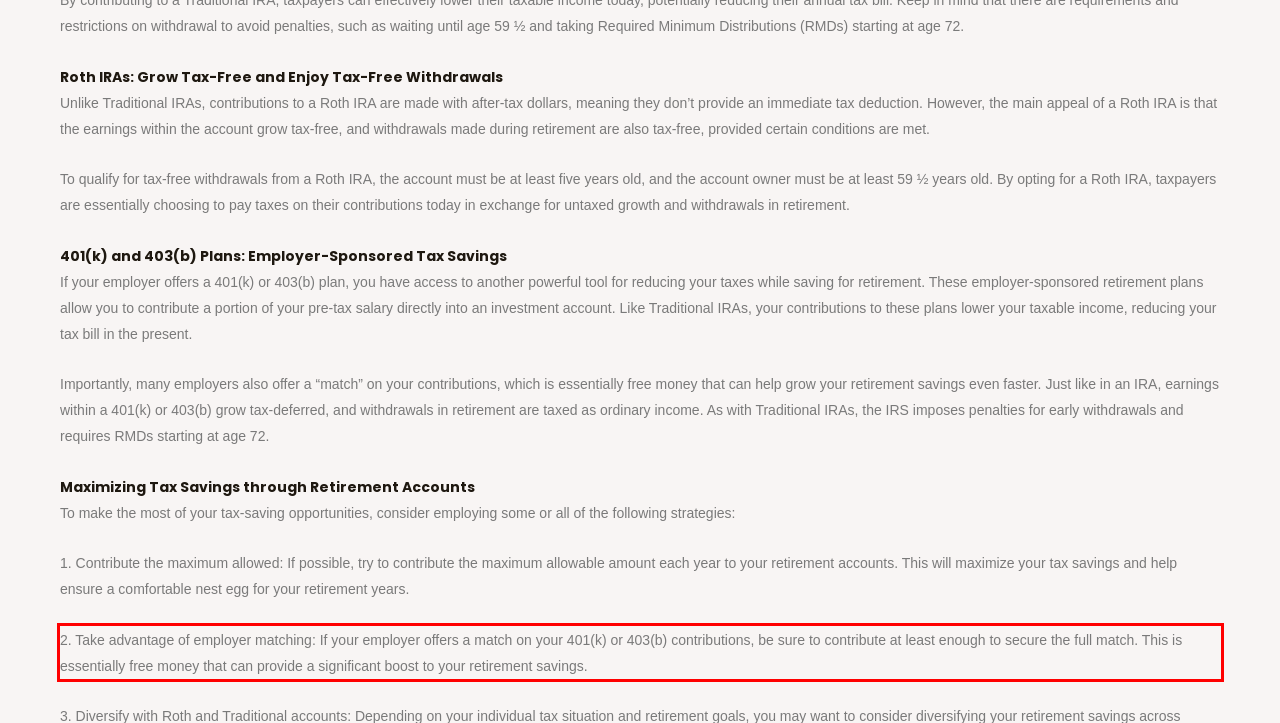The screenshot provided shows a webpage with a red bounding box. Apply OCR to the text within this red bounding box and provide the extracted content.

2. Take advantage of employer matching: If your employer offers a match on your 401(k) or 403(b) contributions, be sure to contribute at least enough to secure the full match. This is essentially free money that can provide a significant boost to your retirement savings.